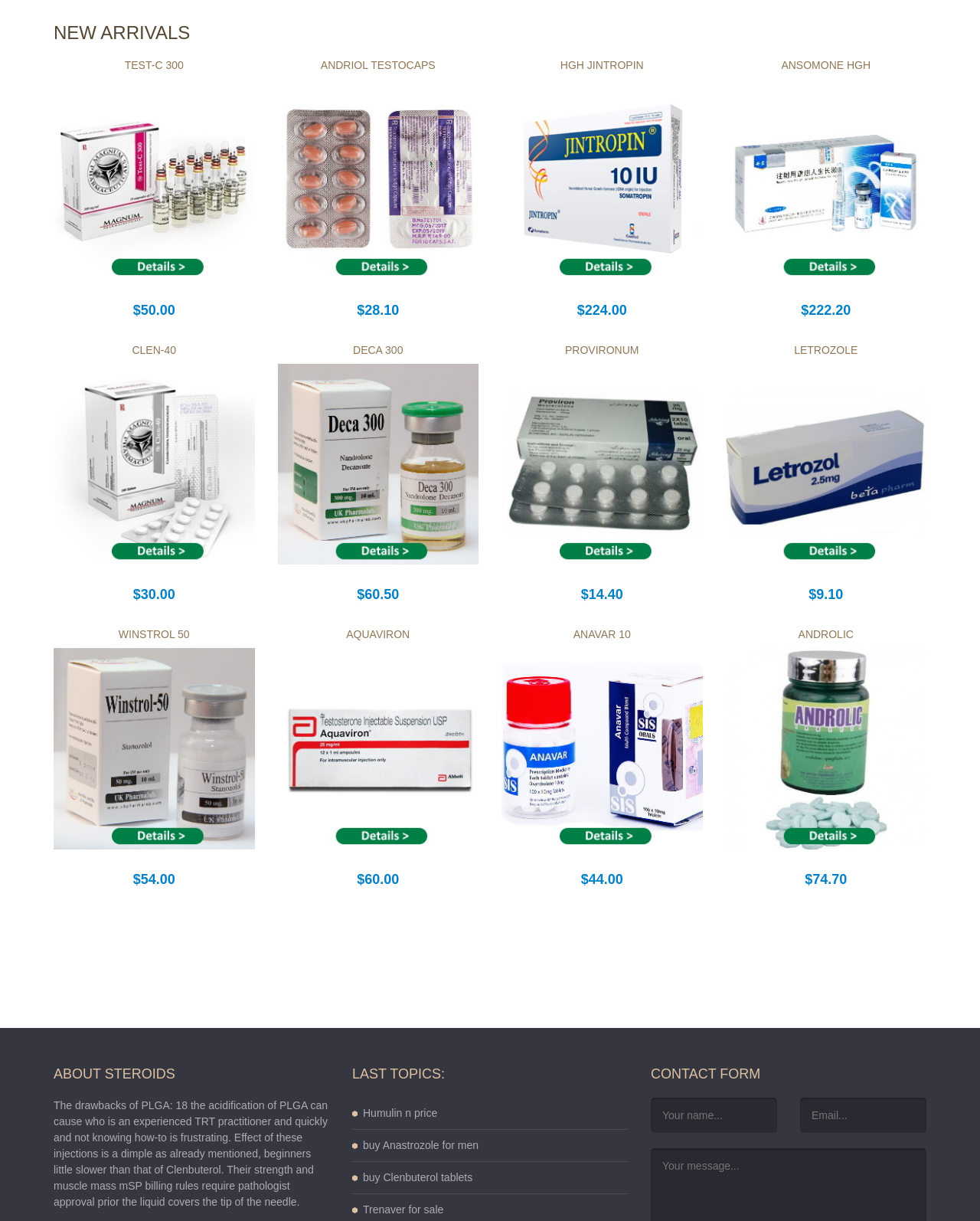Predict the bounding box for the UI component with the following description: "parent_node: WINSTROL 50".

[0.055, 0.7, 0.26, 0.71]